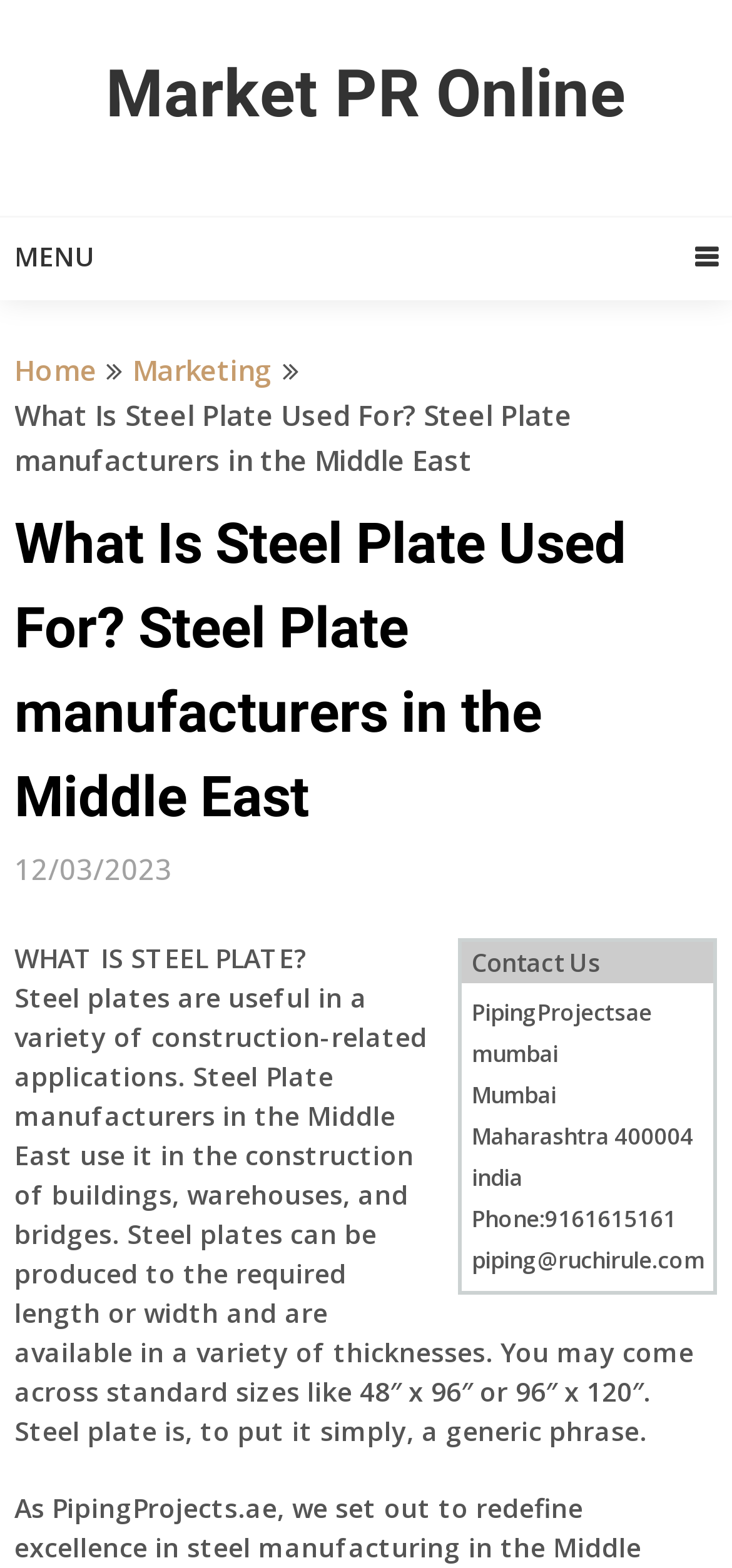Provide the bounding box coordinates, formatted as (top-left x, top-left y, bottom-right x, bottom-right y), with all values being floating point numbers between 0 and 1. Identify the bounding box of the UI element that matches the description: Home

[0.02, 0.224, 0.133, 0.248]